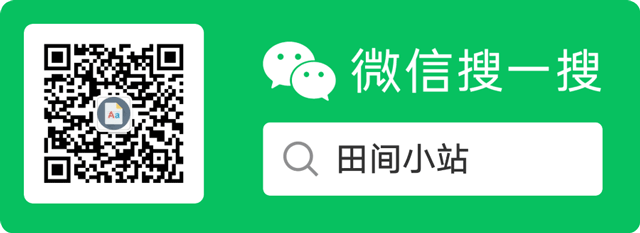What is the purpose of the QR code?
Using the image, provide a detailed and thorough answer to the question.

The caption explains that the QR code serves as a digital link, encouraging users to scan it with a mobile device, implying that it provides access to additional content or services.